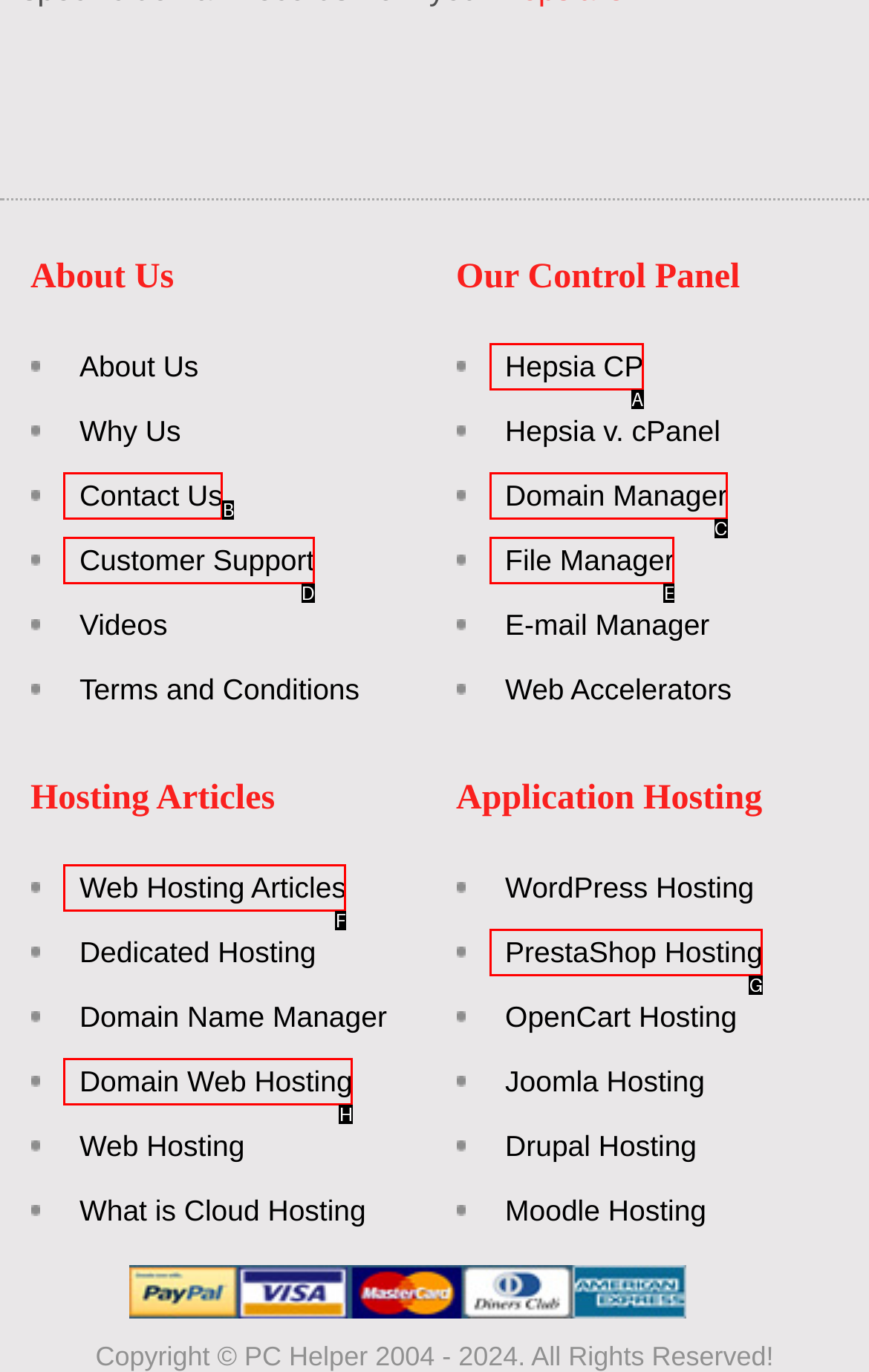Using the element description: Web Hosting Articles, select the HTML element that matches best. Answer with the letter of your choice.

F